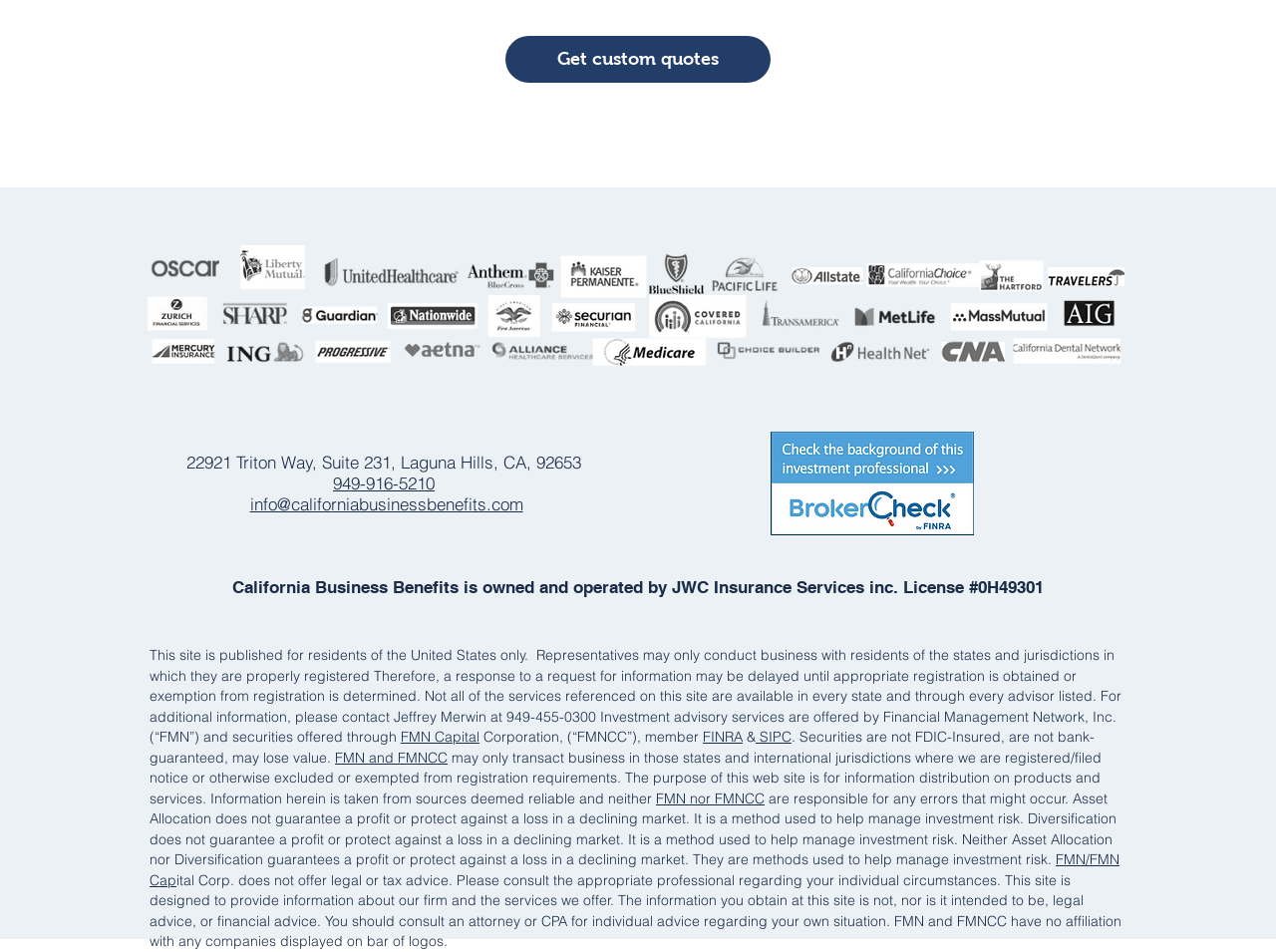What is the purpose of asset allocation?
Please use the image to provide a one-word or short phrase answer.

to help manage investment risk